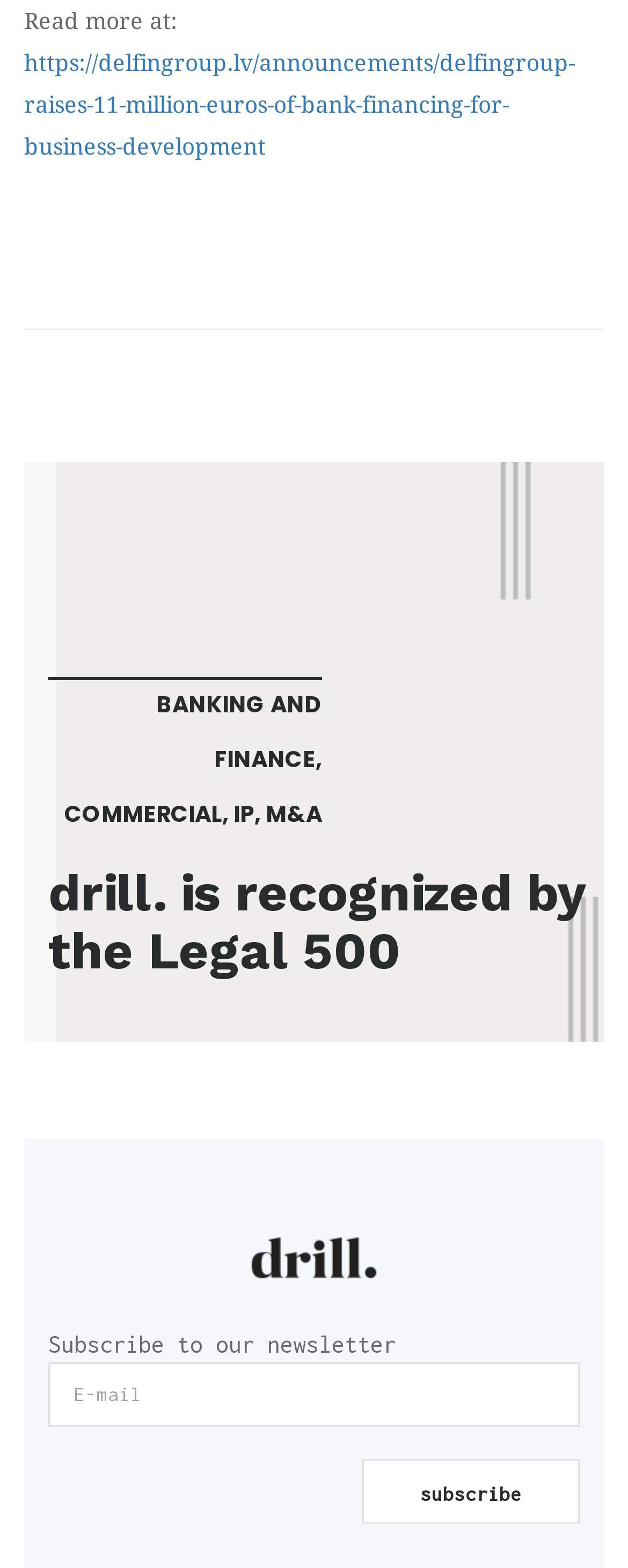What is the topic of the announcement?
We need a detailed and meticulous answer to the question.

The link 'https://delfingroup.lv/announcements/delfingroup-raises-11-million-euros-of-bank-financing-for-business-development' suggests that the announcement is about business development, specifically about Delfin Group raising 11 million euros of bank financing.